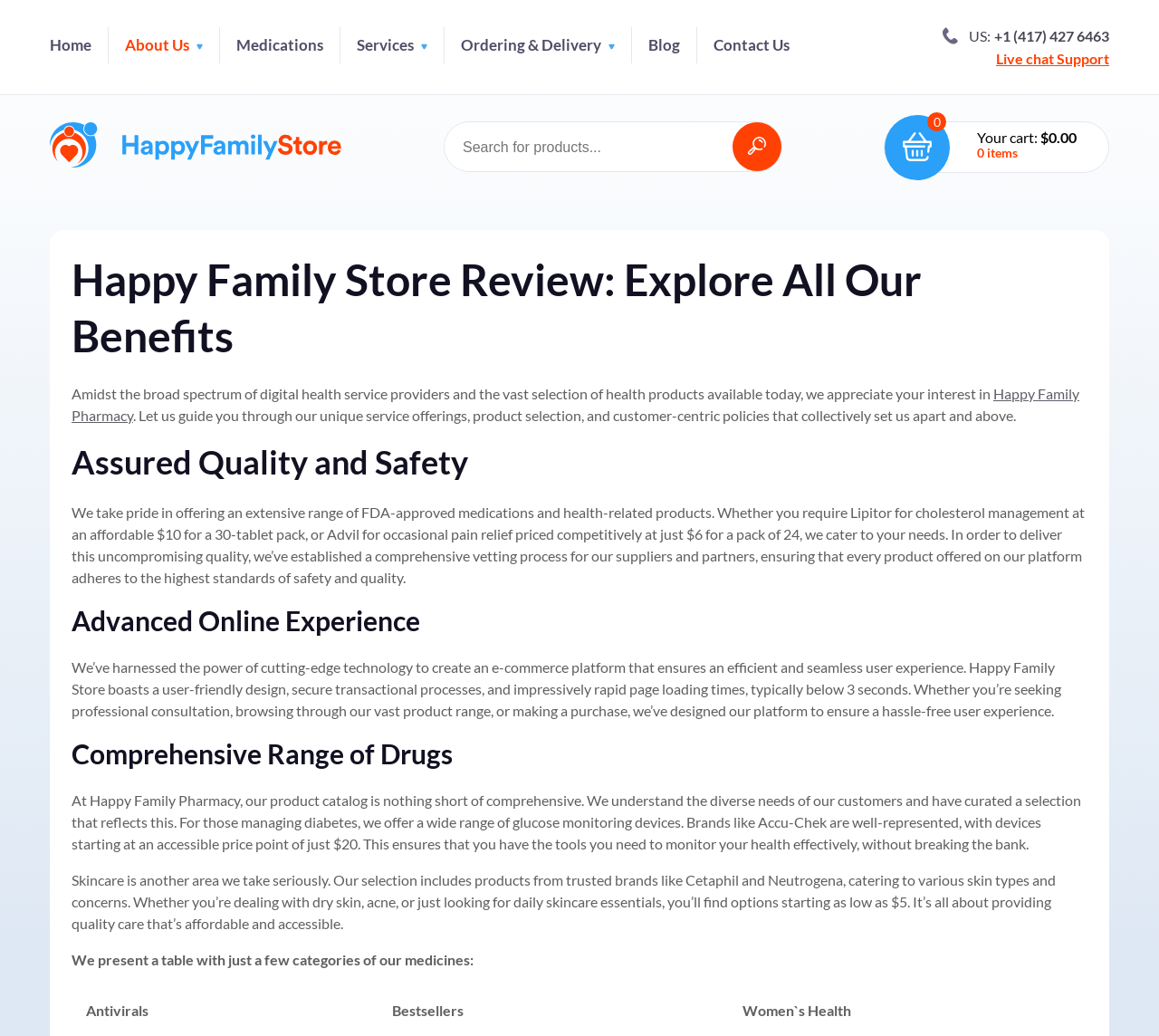Identify the bounding box coordinates for the UI element described as: "Happy Family Pharmacy". The coordinates should be provided as four floats between 0 and 1: [left, top, right, bottom].

[0.062, 0.371, 0.931, 0.409]